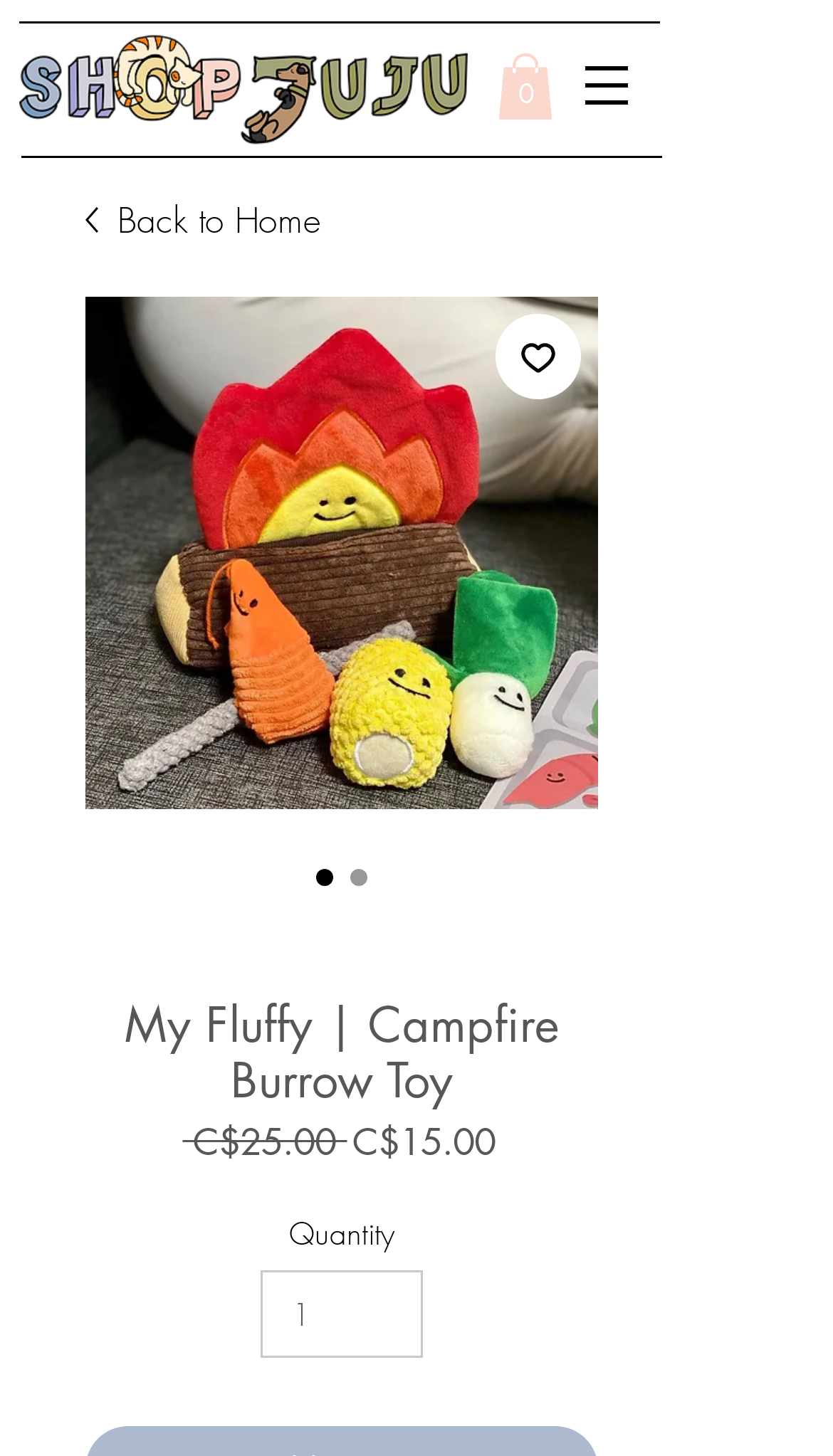Provide the bounding box coordinates of the HTML element described by the text: "Back to Home". The coordinates should be in the format [left, top, right, bottom] with values between 0 and 1.

[0.103, 0.134, 0.718, 0.169]